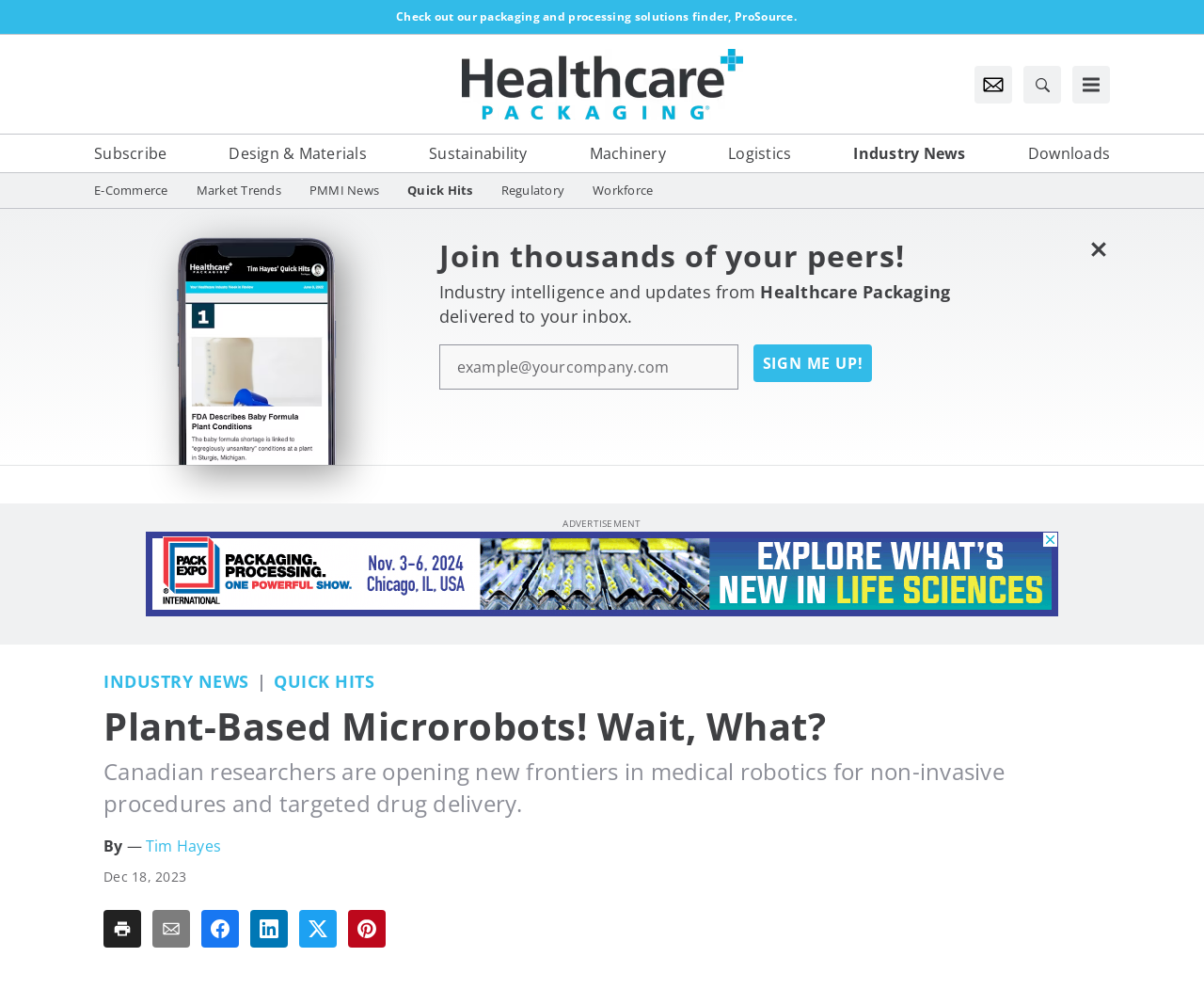Give a short answer using one word or phrase for the question:
What is the name of the website?

Healthcare Packaging